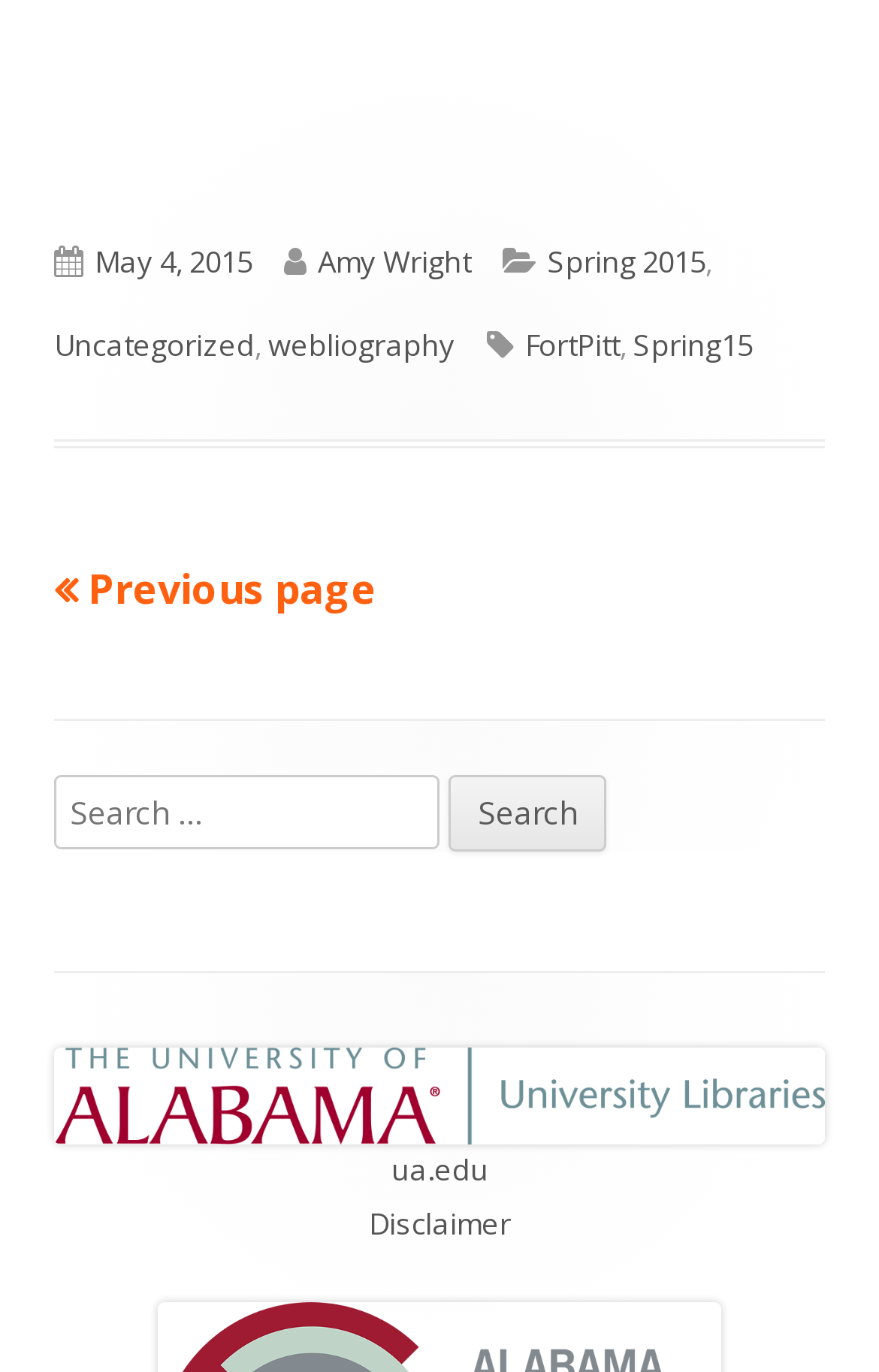Please find the bounding box coordinates for the clickable element needed to perform this instruction: "Search for FortPitt".

[0.597, 0.236, 0.705, 0.265]